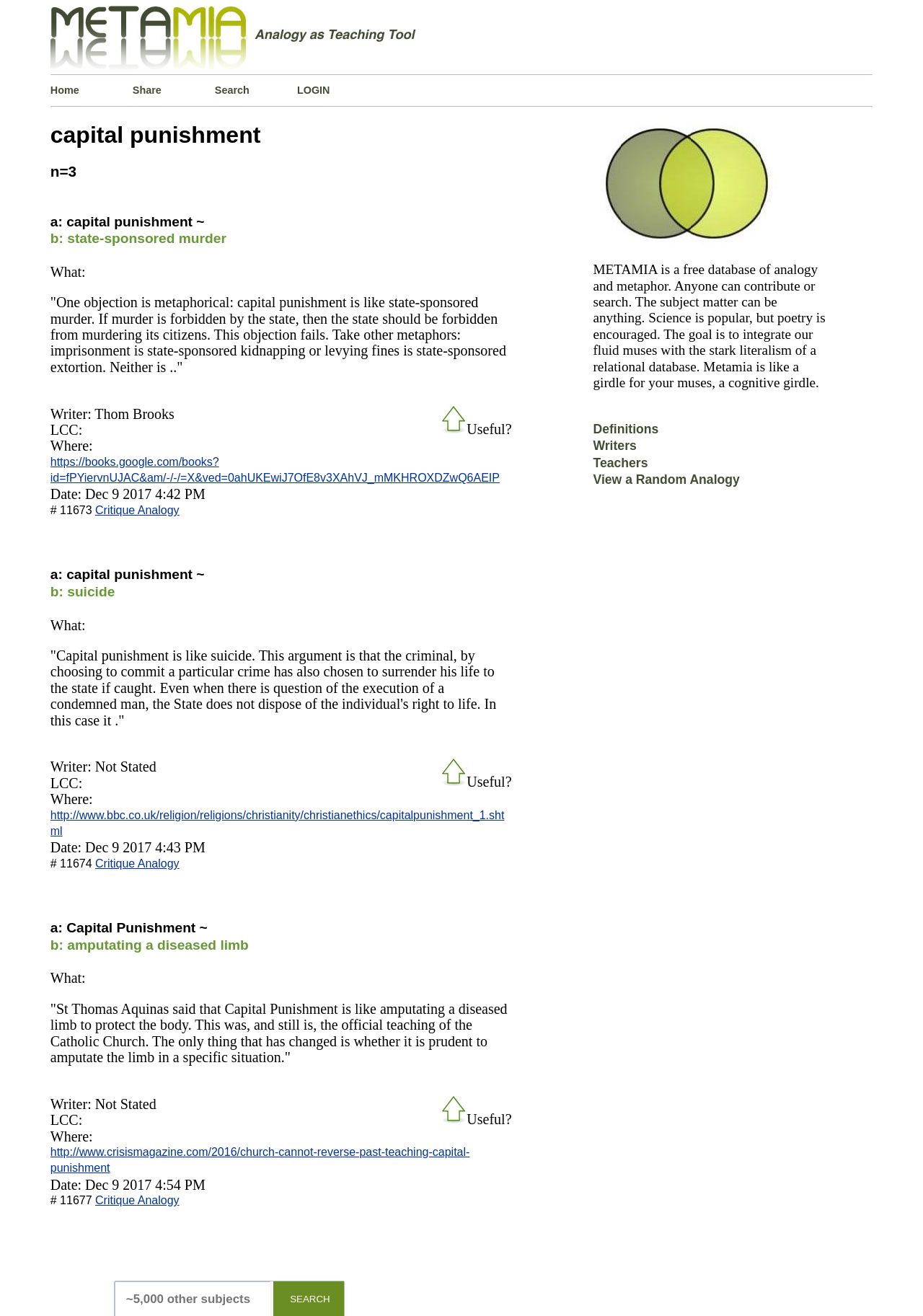Please locate the bounding box coordinates of the element that needs to be clicked to achieve the following instruction: "Critique the analogy". The coordinates should be four float numbers between 0 and 1, i.e., [left, top, right, bottom].

[0.103, 0.907, 0.194, 0.917]